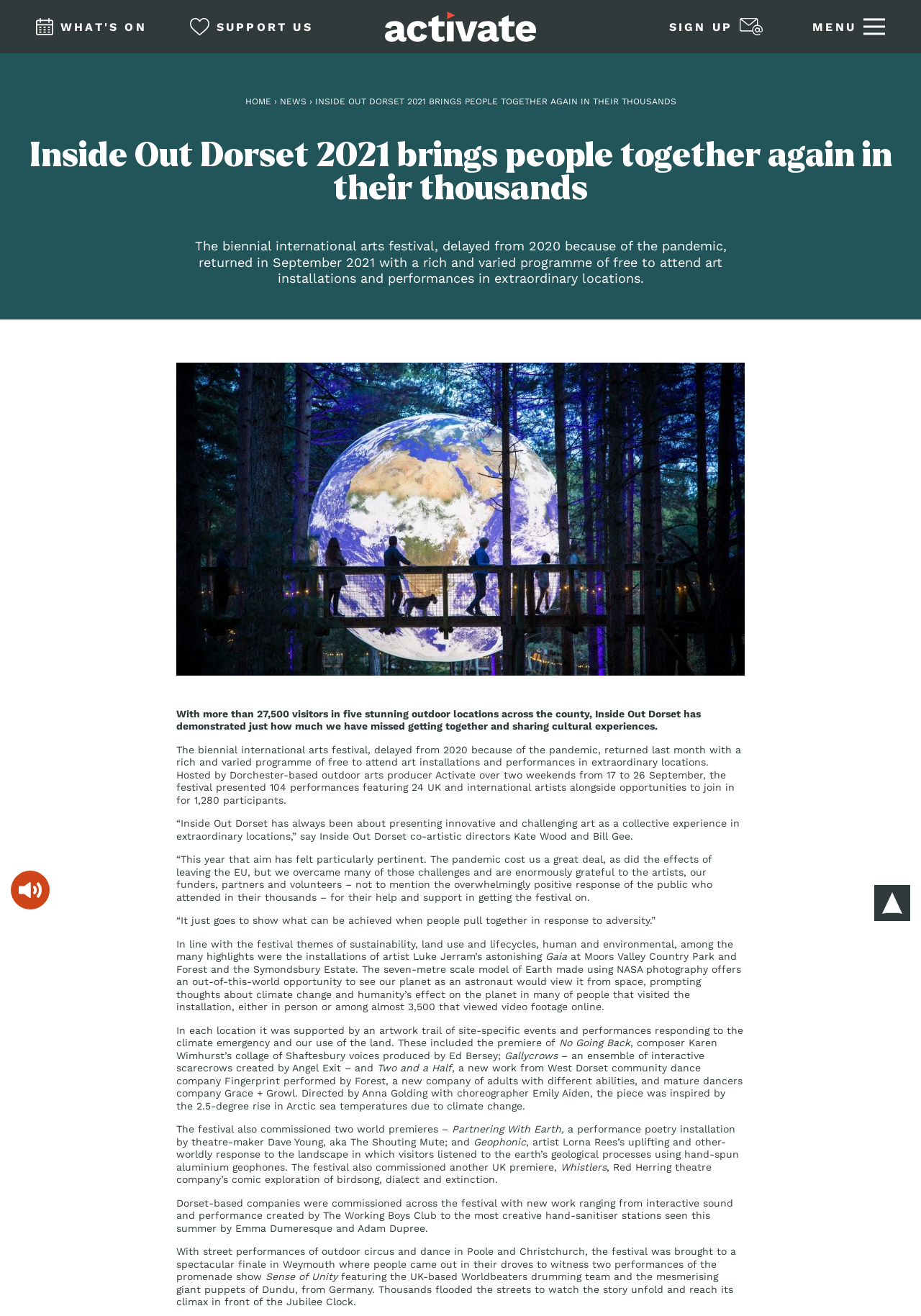Determine the bounding box coordinates of the element that should be clicked to execute the following command: "Click the 'Back to top' link".

[0.949, 0.672, 0.988, 0.7]